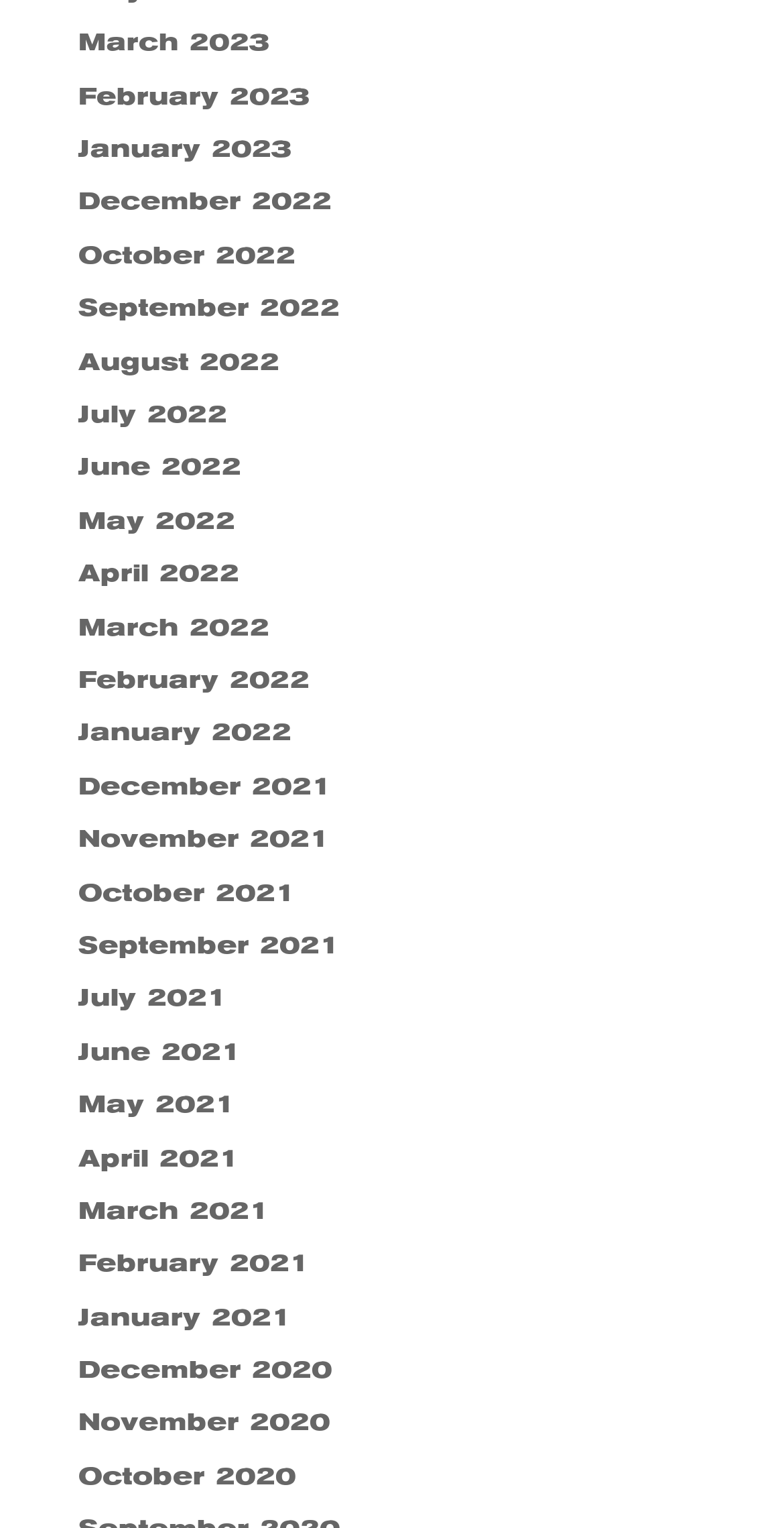Locate the bounding box coordinates of the clickable region necessary to complete the following instruction: "view March 2023". Provide the coordinates in the format of four float numbers between 0 and 1, i.e., [left, top, right, bottom].

[0.1, 0.019, 0.344, 0.037]